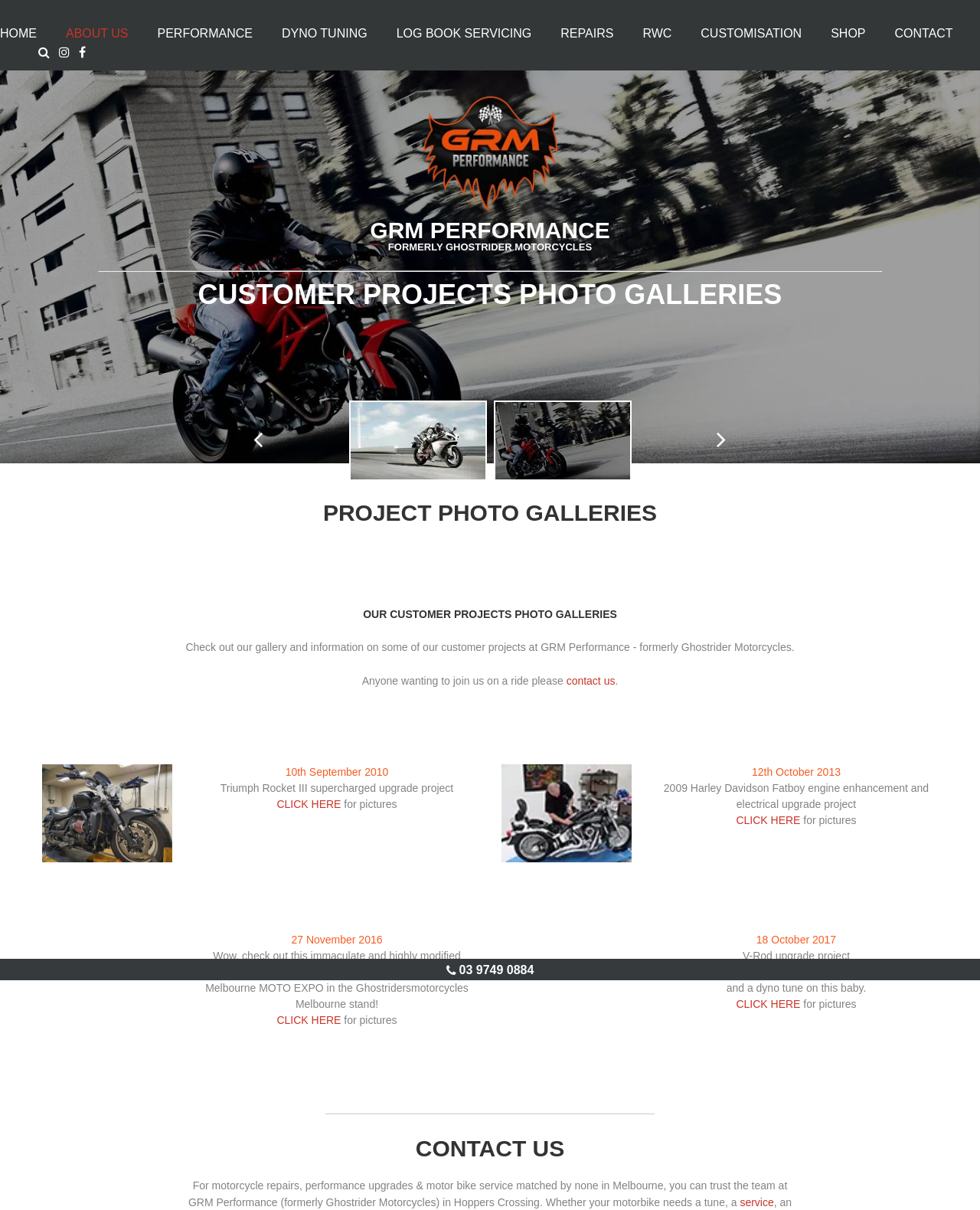What is the purpose of the 'CLICK HERE' links? Analyze the screenshot and reply with just one word or a short phrase.

To view pictures